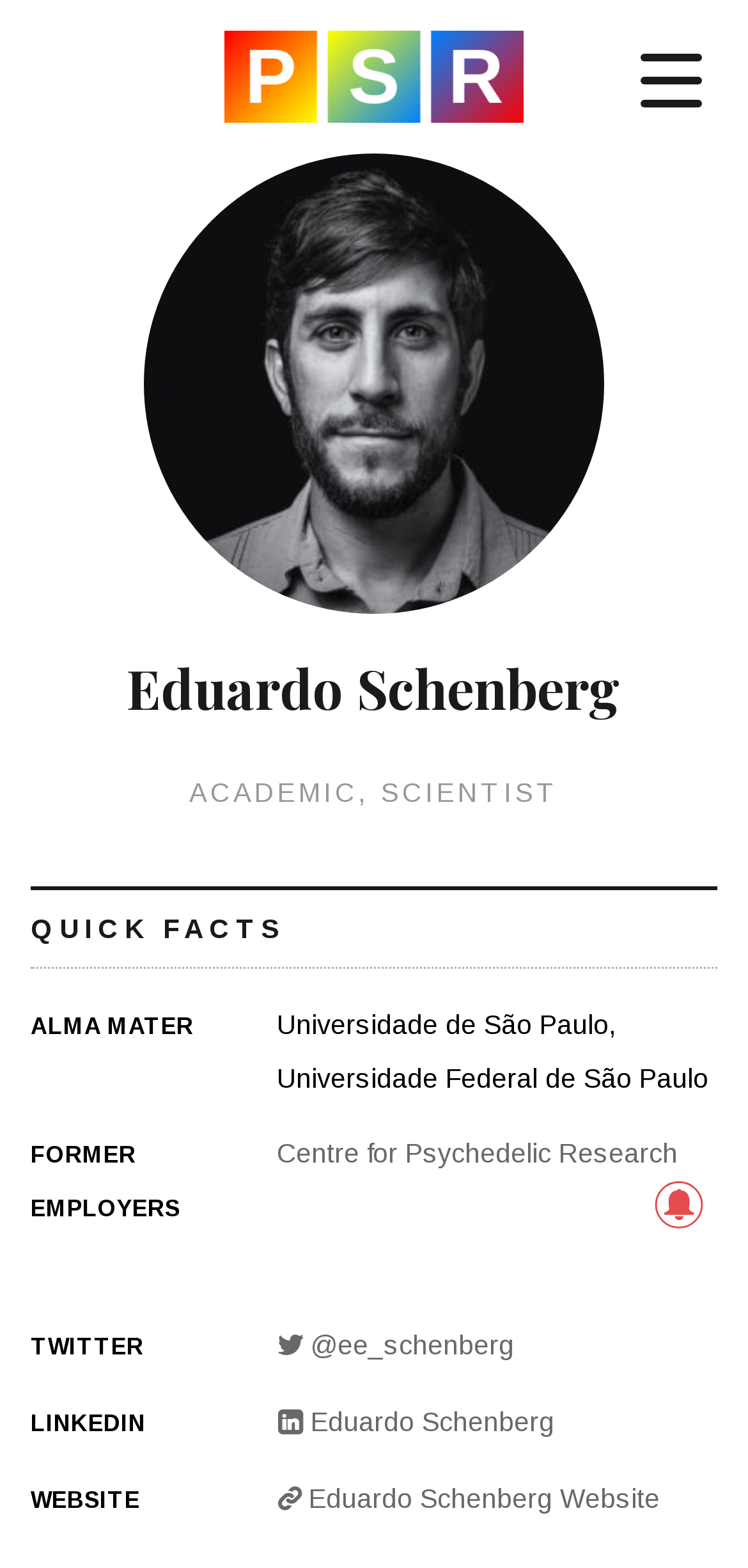Identify the bounding box of the UI element described as follows: "Centre for Psychedelic Research". Provide the coordinates as four float numbers in the range of 0 to 1 [left, top, right, bottom].

[0.37, 0.726, 0.906, 0.745]